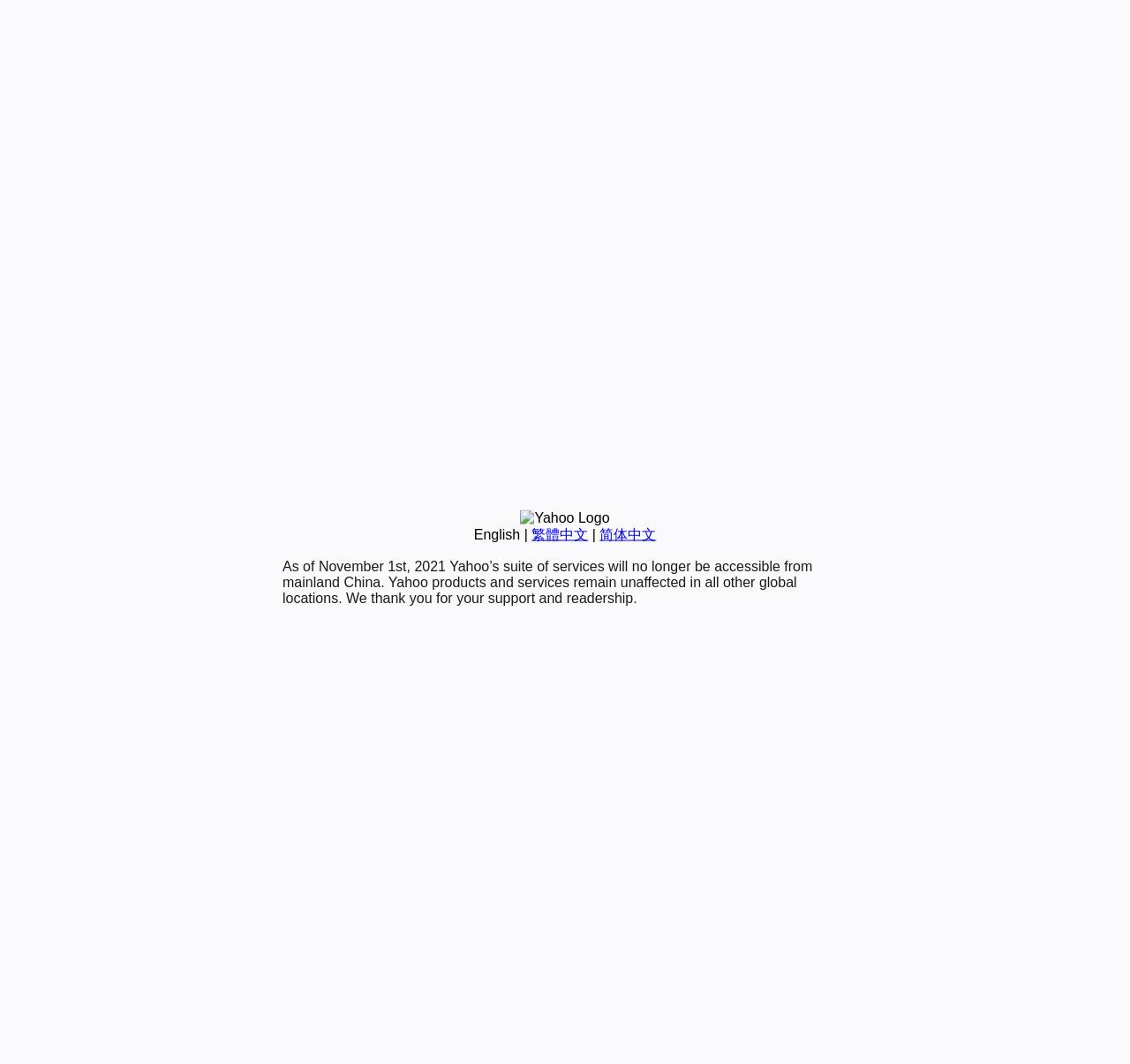Identify the bounding box for the described UI element: "简体中文".

[0.531, 0.495, 0.581, 0.509]